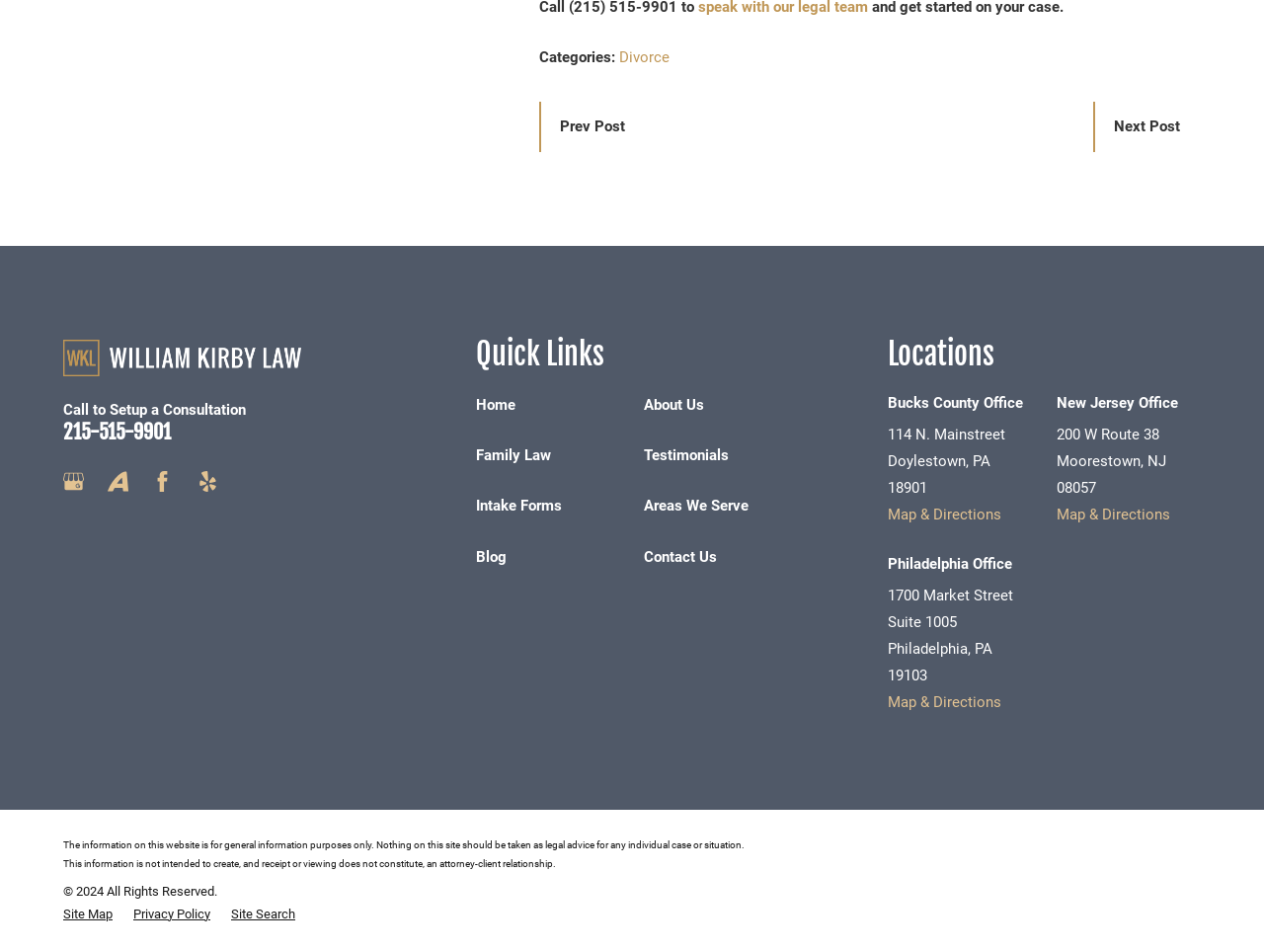Please determine the bounding box coordinates of the element to click on in order to accomplish the following task: "View Jersey fabrics". Ensure the coordinates are four float numbers ranging from 0 to 1, i.e., [left, top, right, bottom].

None